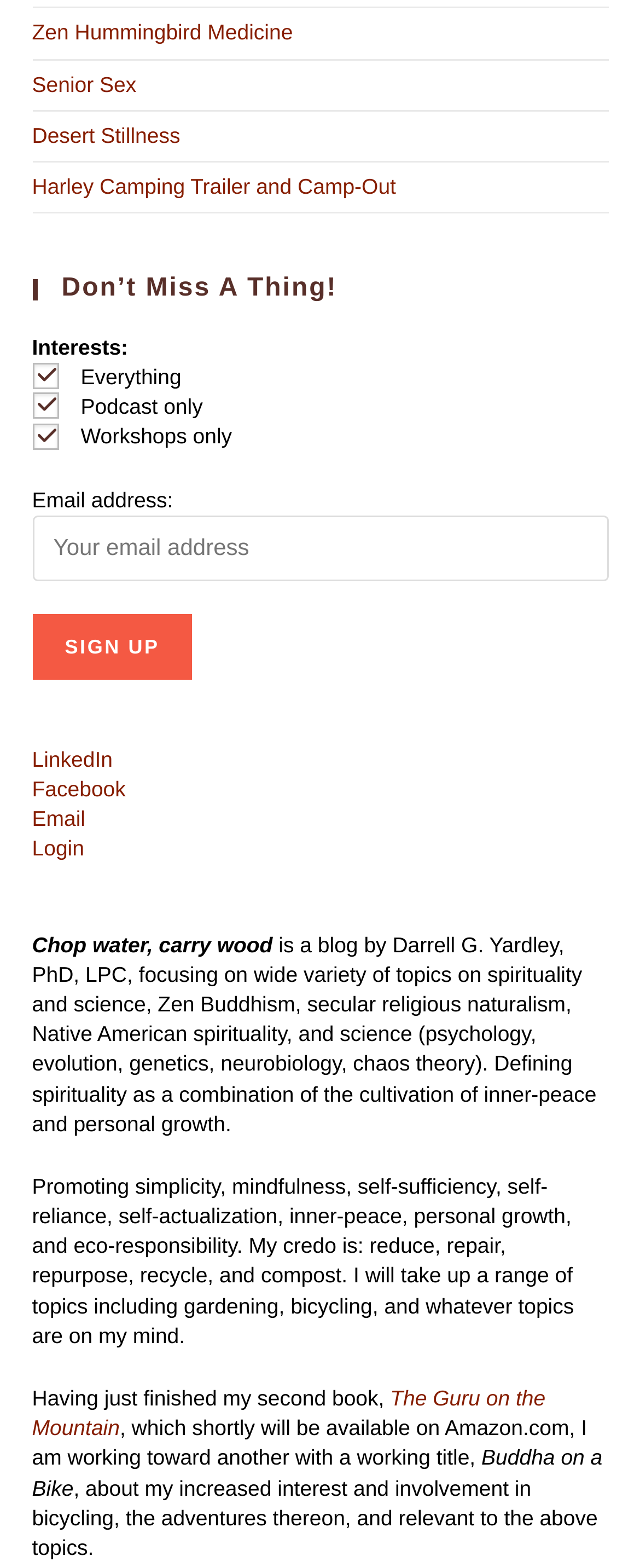Please give a succinct answer to the question in one word or phrase:
What is the name of the blog?

Chop water, carry wood